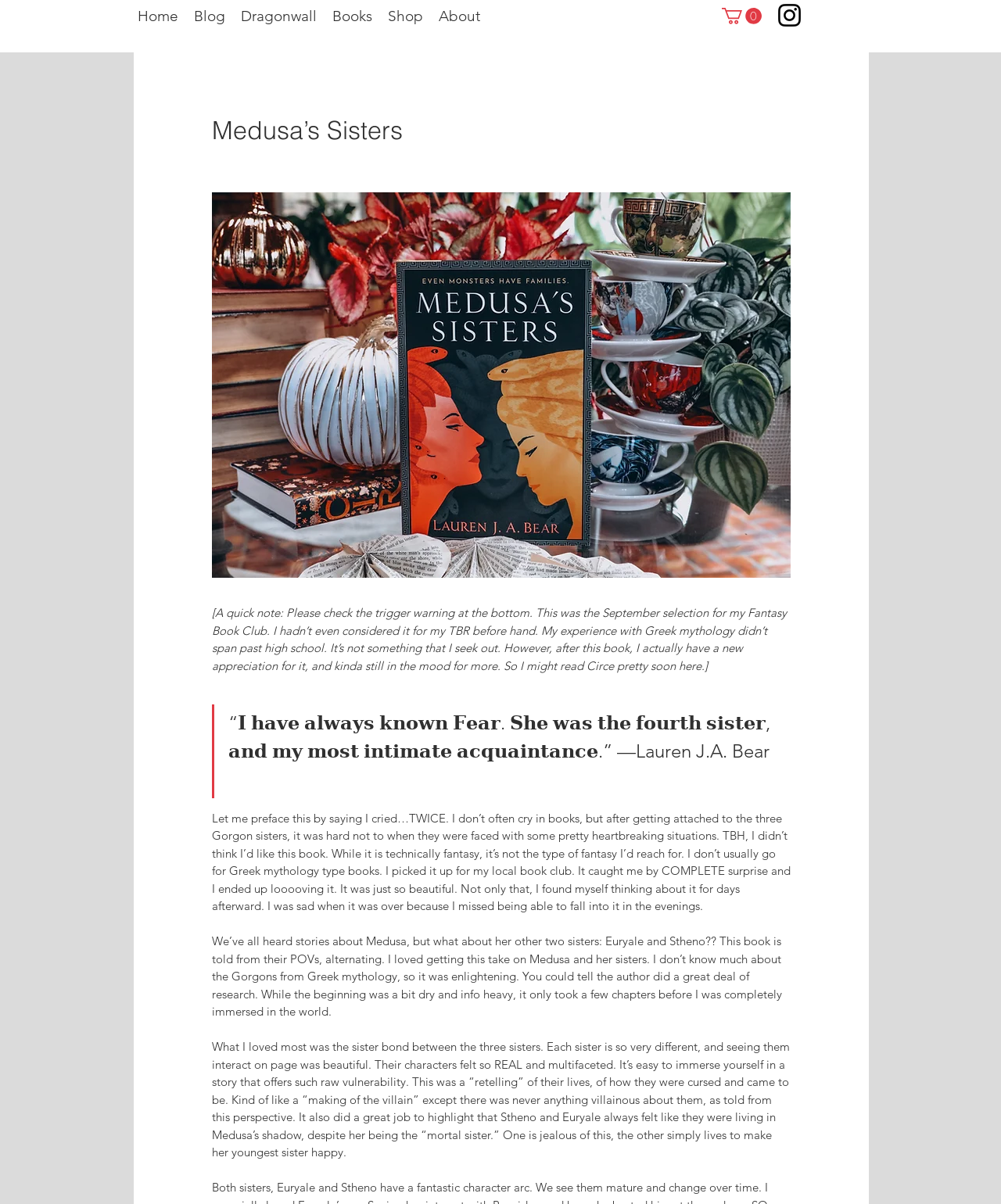How many sisters are mentioned in the book?
Based on the image, provide your answer in one word or phrase.

3